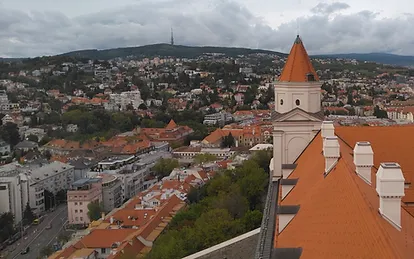Answer the question using only one word or a concise phrase: What is the landscape behind the city?

Lush hills